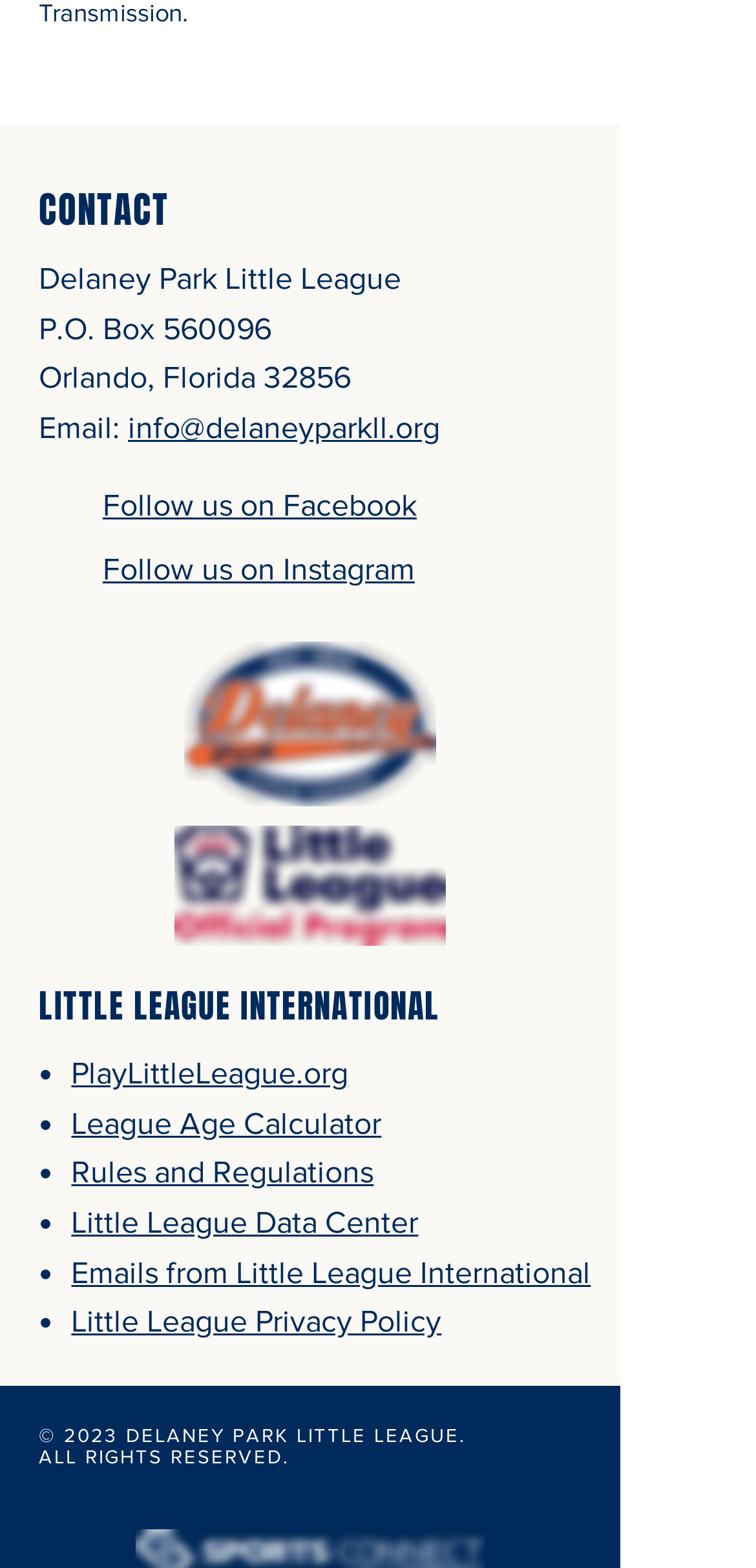What is the name of the league?
Answer the question with just one word or phrase using the image.

Delaney Park Little League